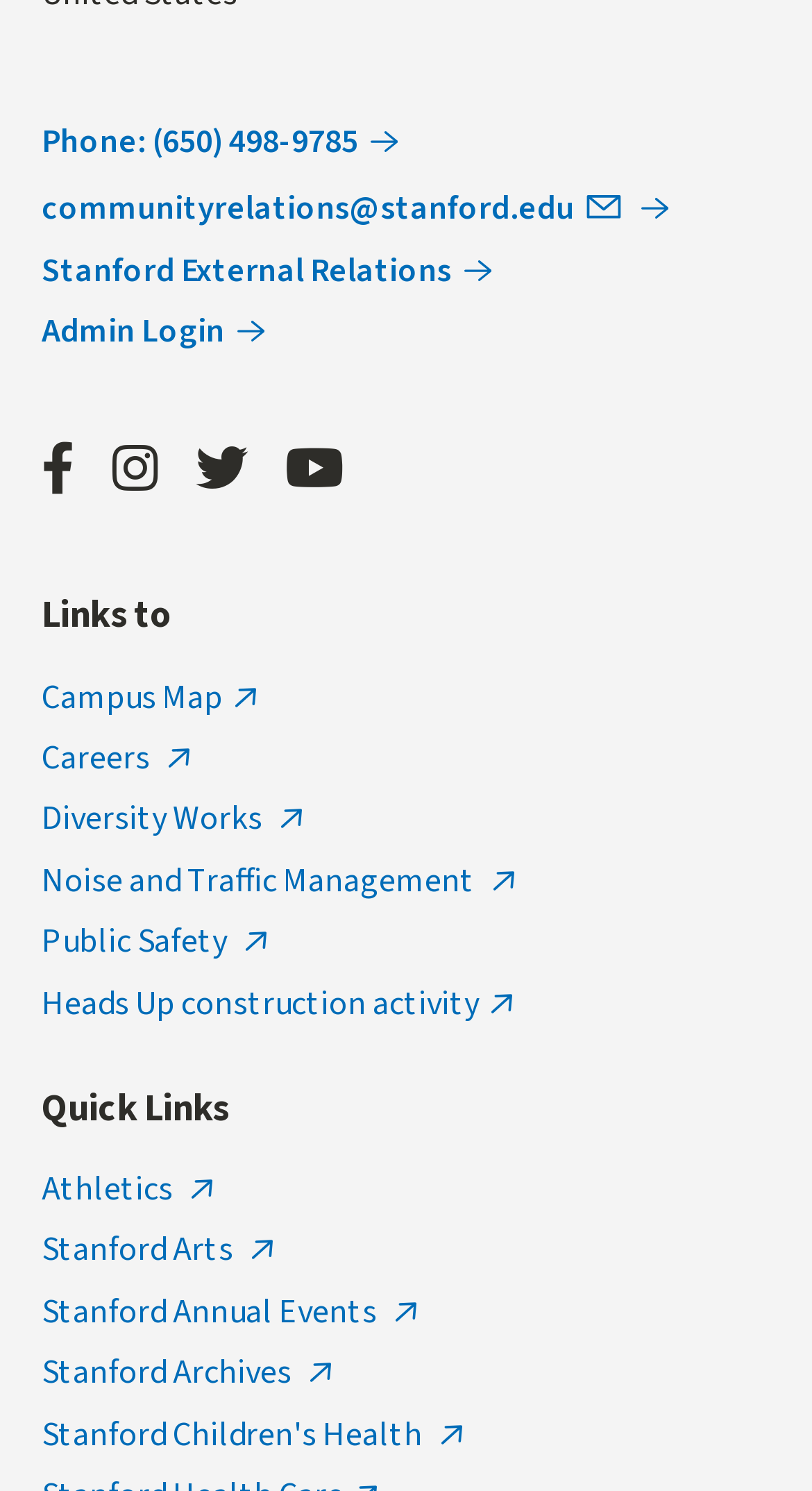Determine the bounding box coordinates of the UI element that matches the following description: "2024 Public Holidays in Sweden". The coordinates should be four float numbers between 0 and 1 in the format [left, top, right, bottom].

None